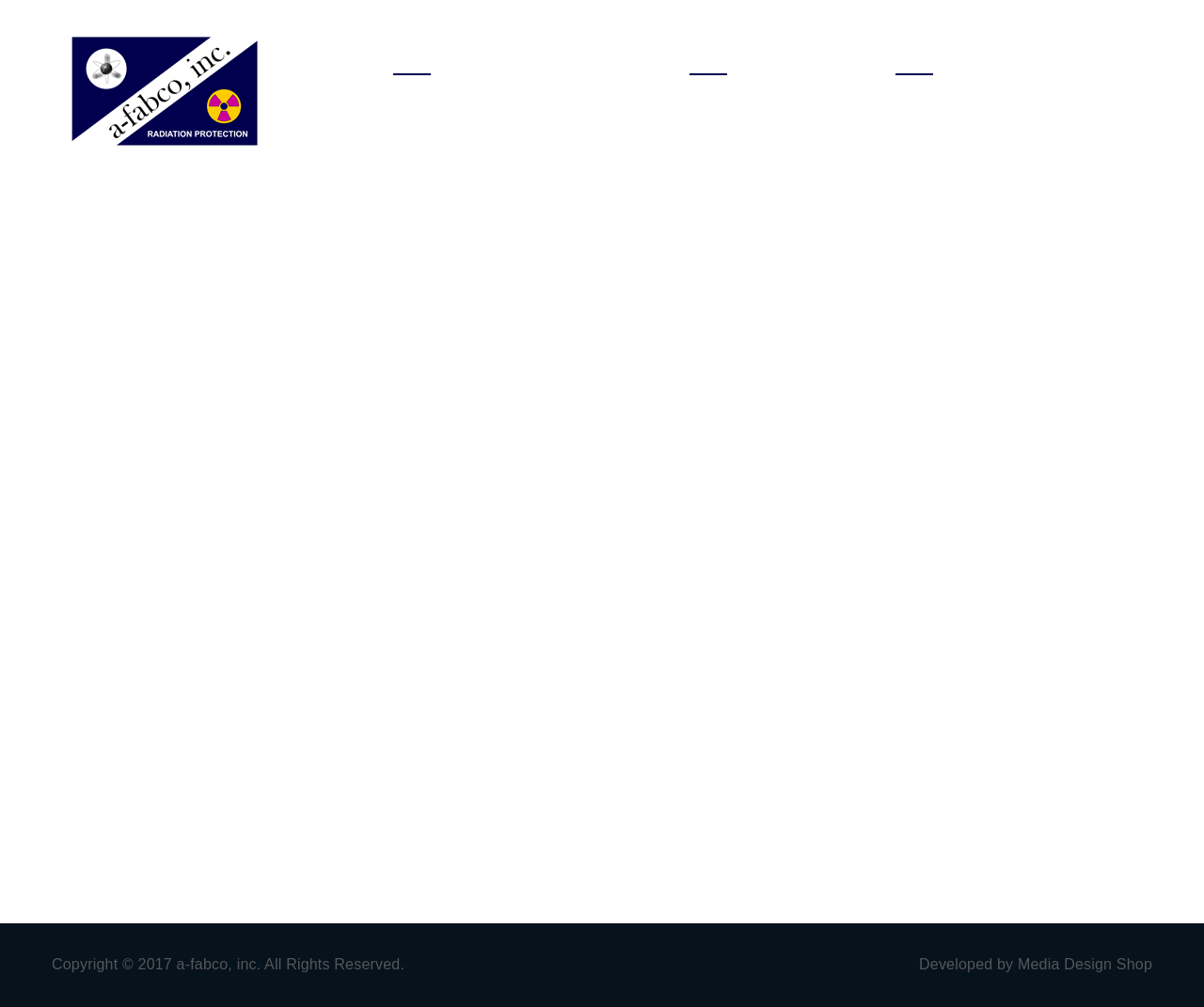Locate the bounding box coordinates of the UI element described by: "LEAD THICKNESS AND WEIGHT". The bounding box coordinates should consist of four float numbers between 0 and 1, i.e., [left, top, right, bottom].

[0.573, 0.432, 0.67, 0.525]